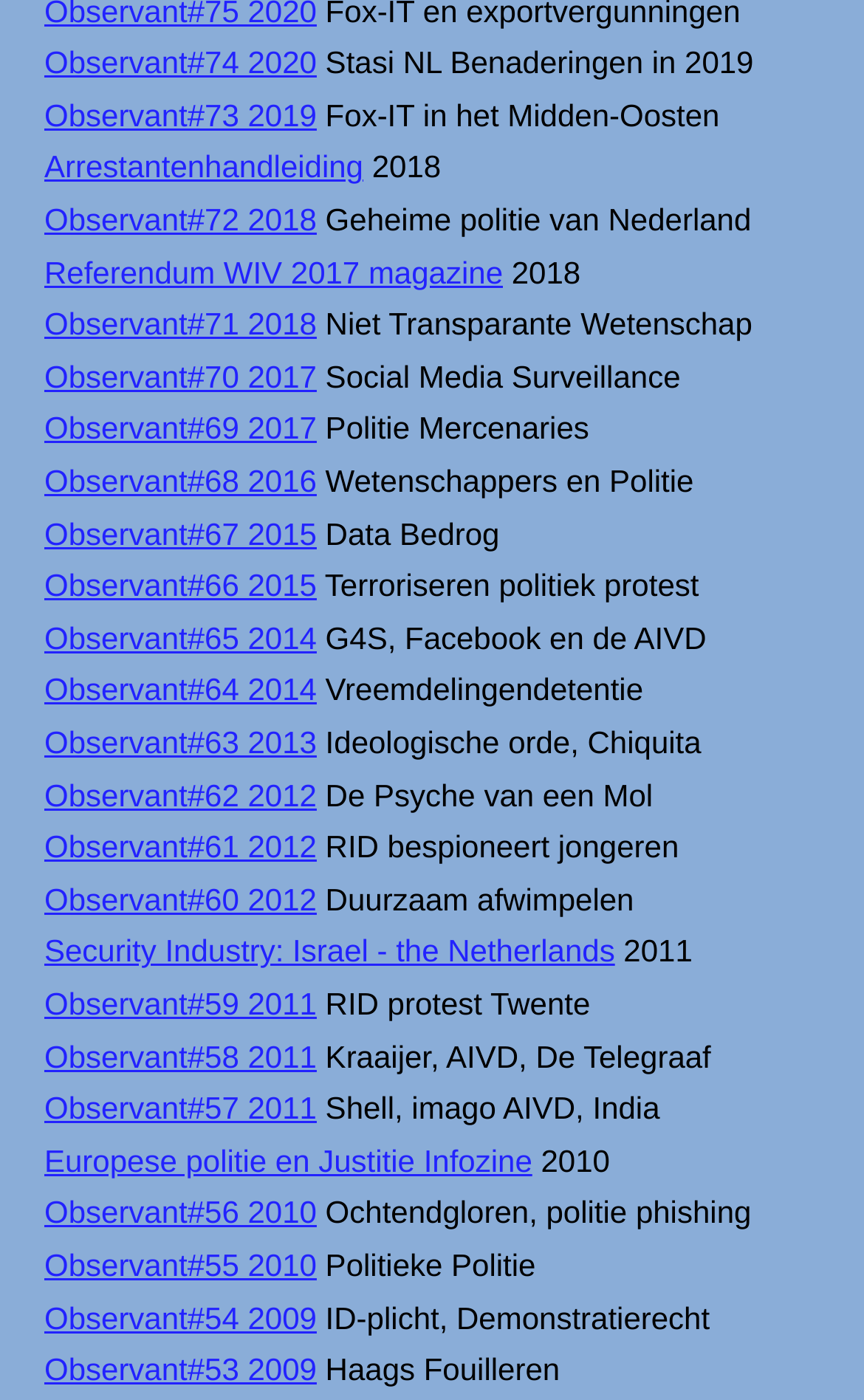Please specify the bounding box coordinates of the region to click in order to perform the following instruction: "Open Observant#73 2019".

[0.051, 0.069, 0.367, 0.095]